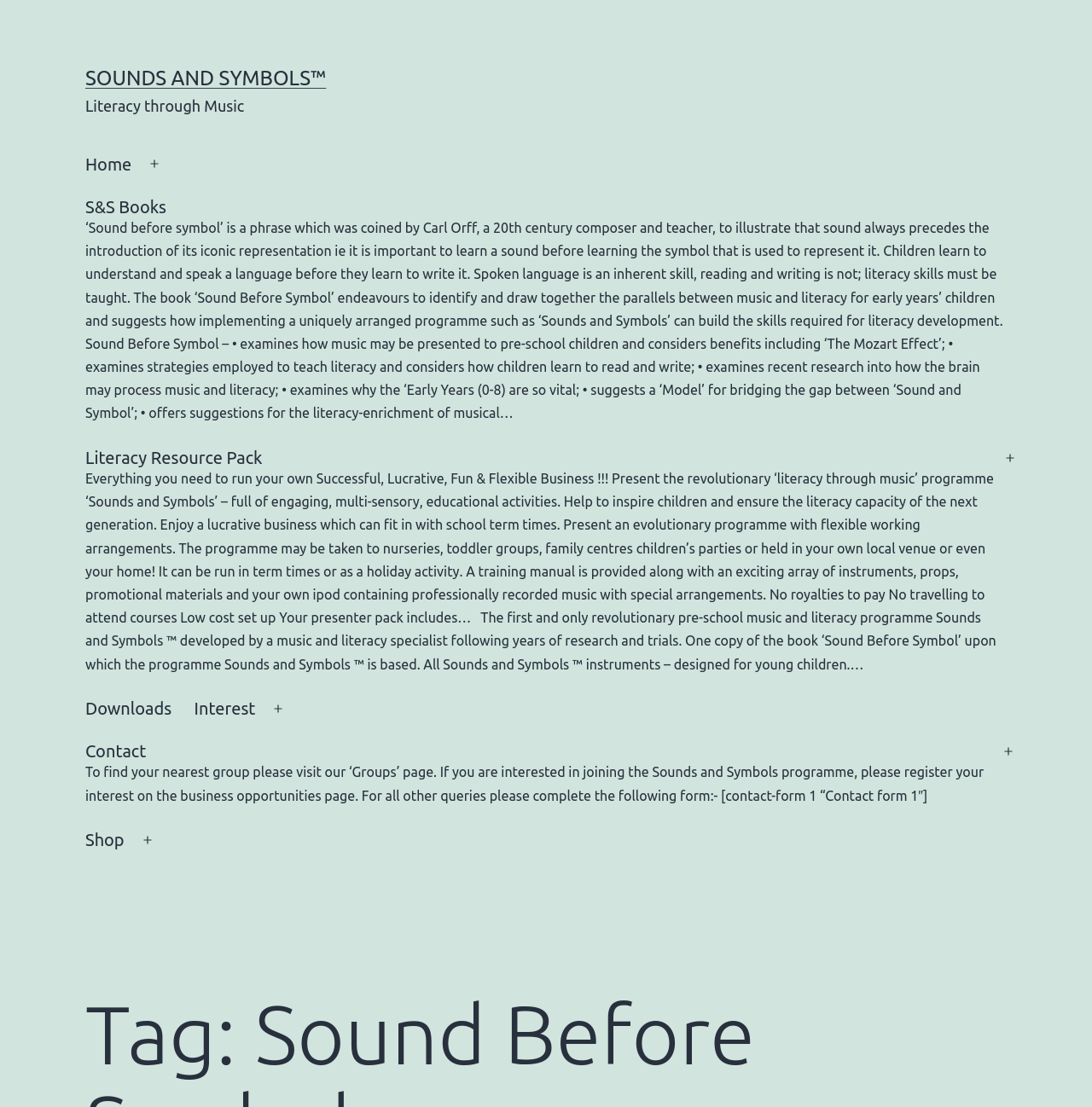Please extract the title of the webpage.

Tag: Sound Before Symbol